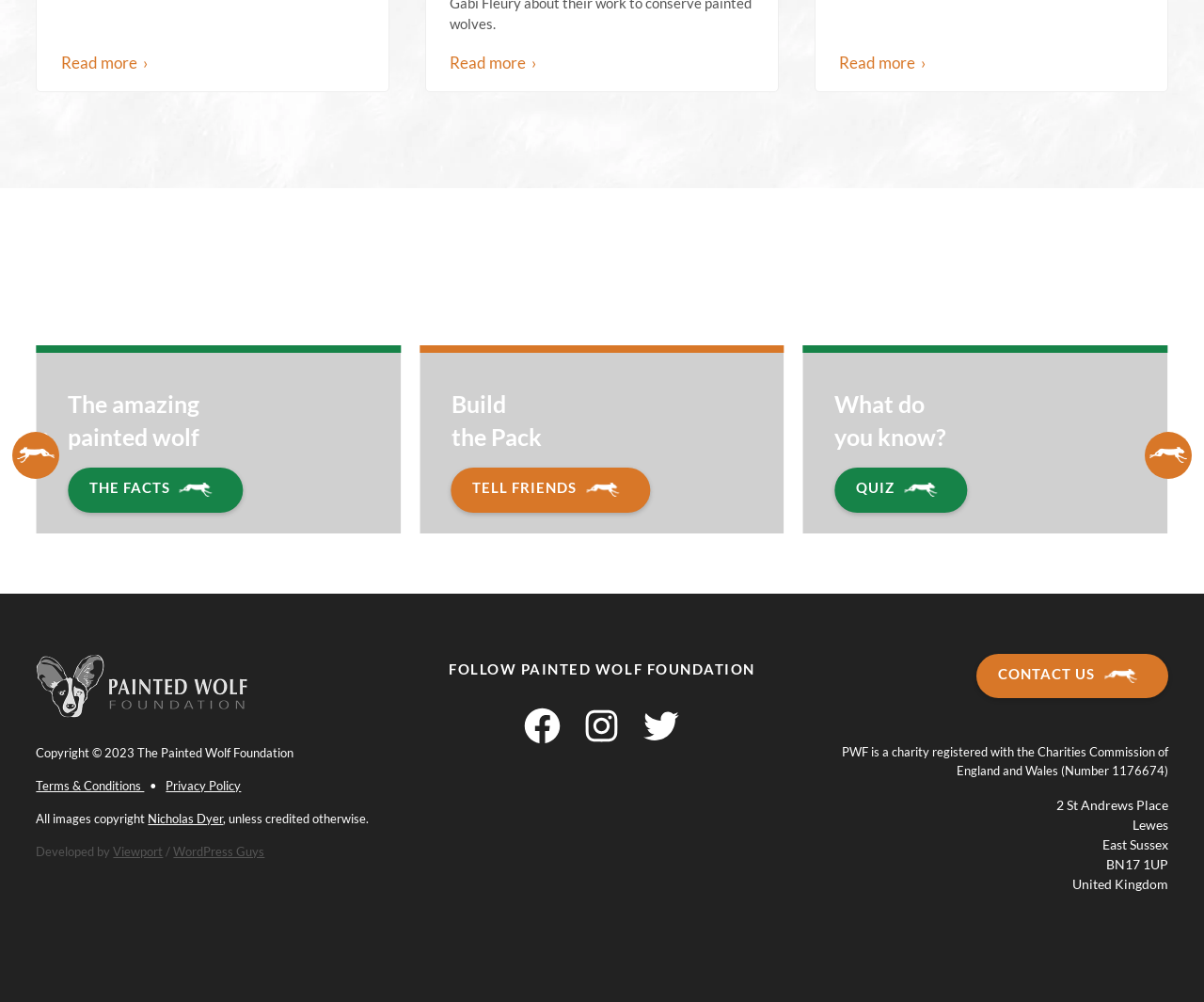Identify the bounding box coordinates of the area you need to click to perform the following instruction: "Click 'NEWS'".

[0.693, 0.467, 0.809, 0.511]